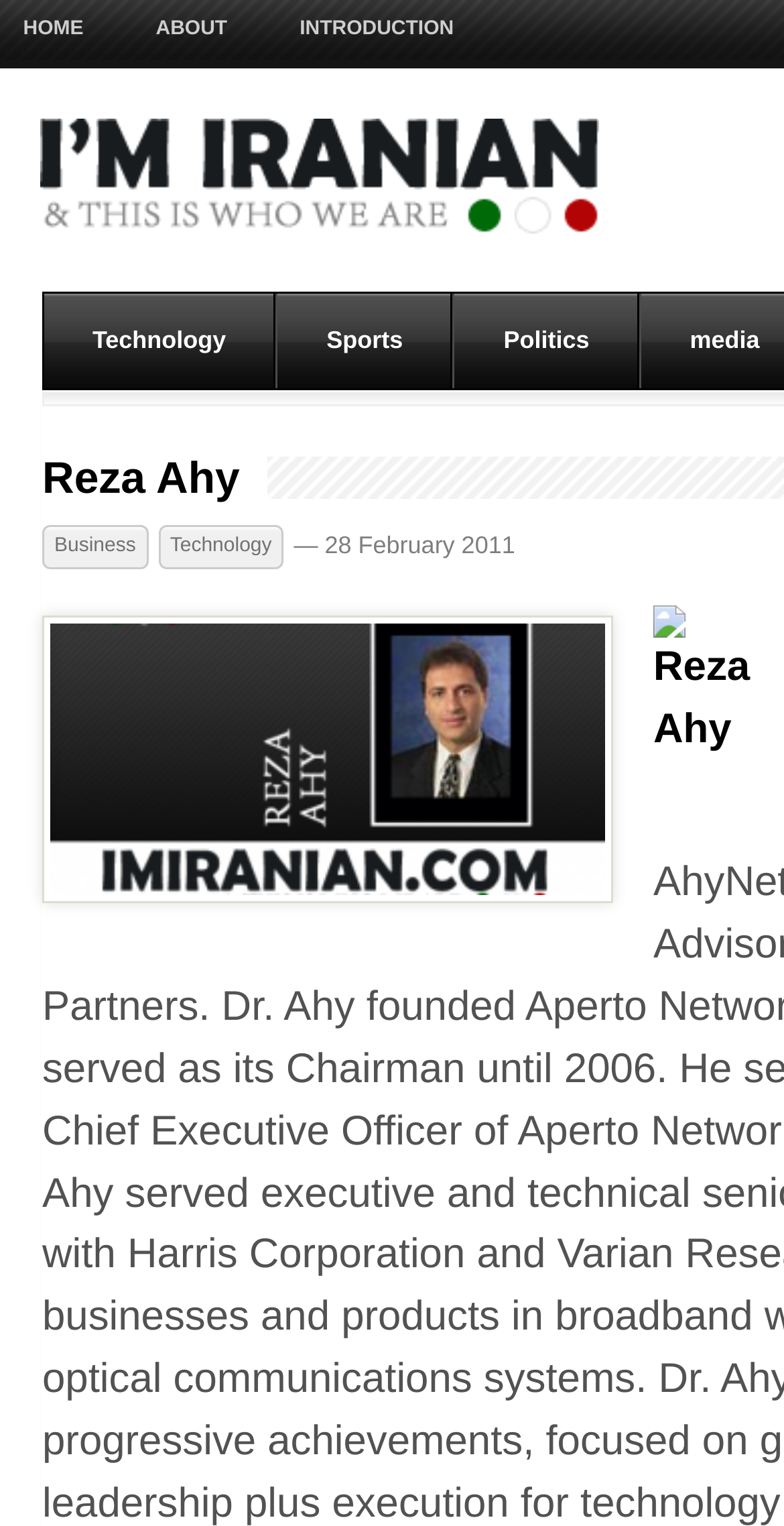Find the bounding box coordinates of the element to click in order to complete this instruction: "go to home page". The bounding box coordinates must be four float numbers between 0 and 1, denoted as [left, top, right, bottom].

[0.029, 0.0, 0.153, 0.04]